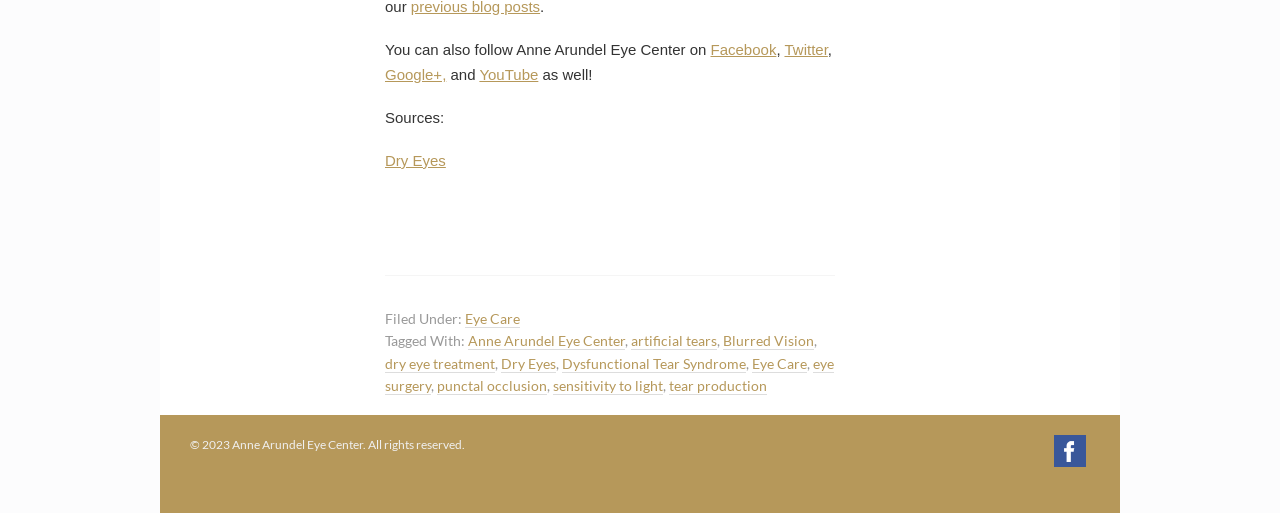Can you identify the bounding box coordinates of the clickable region needed to carry out this instruction: 'Explore dry eye treatment'? The coordinates should be four float numbers within the range of 0 to 1, stated as [left, top, right, bottom].

[0.301, 0.691, 0.387, 0.726]